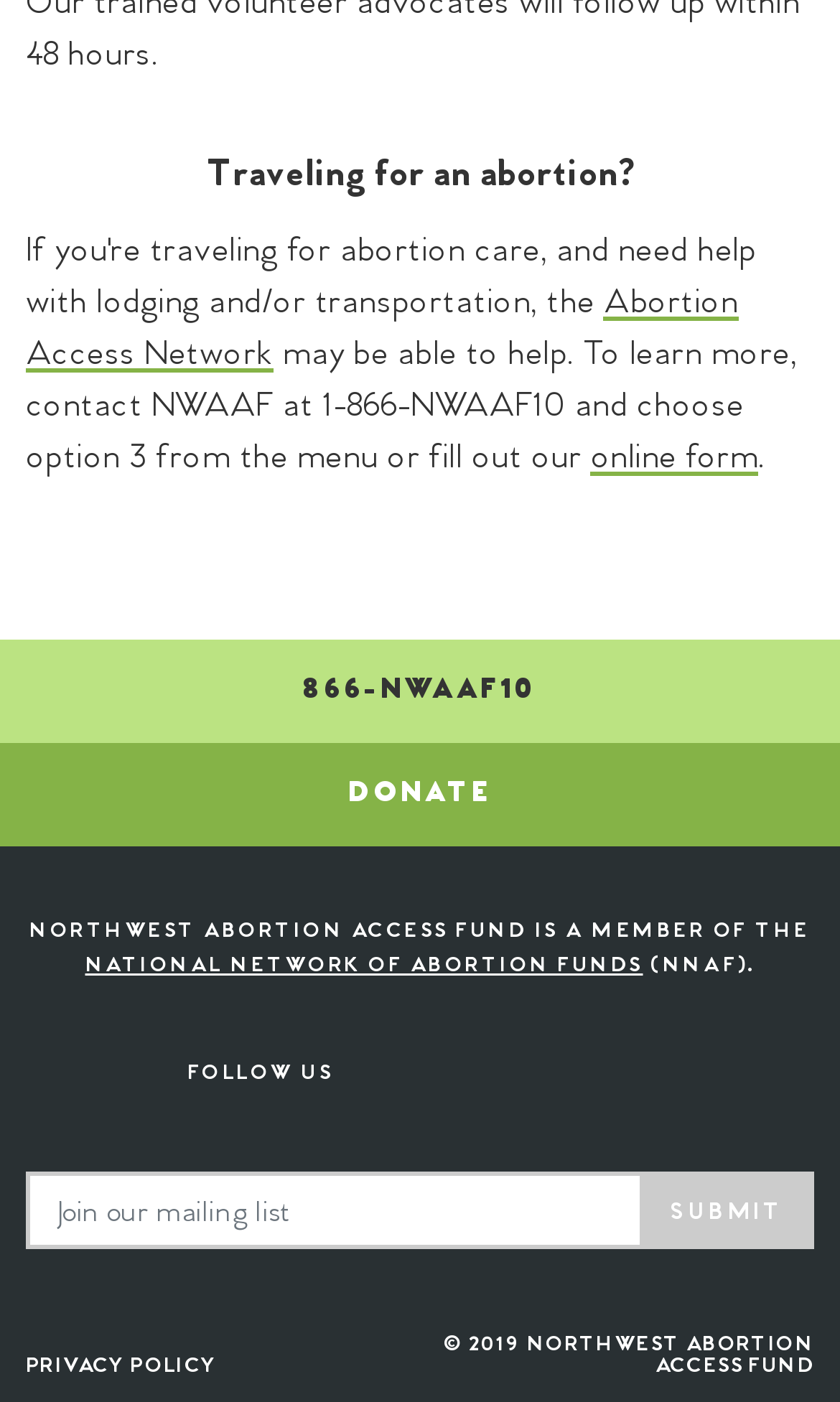Locate the bounding box coordinates of the element that needs to be clicked to carry out the instruction: "Call 866-NWAAF10". The coordinates should be given as four float numbers ranging from 0 to 1, i.e., [left, top, right, bottom].

[0.0, 0.456, 1.0, 0.53]